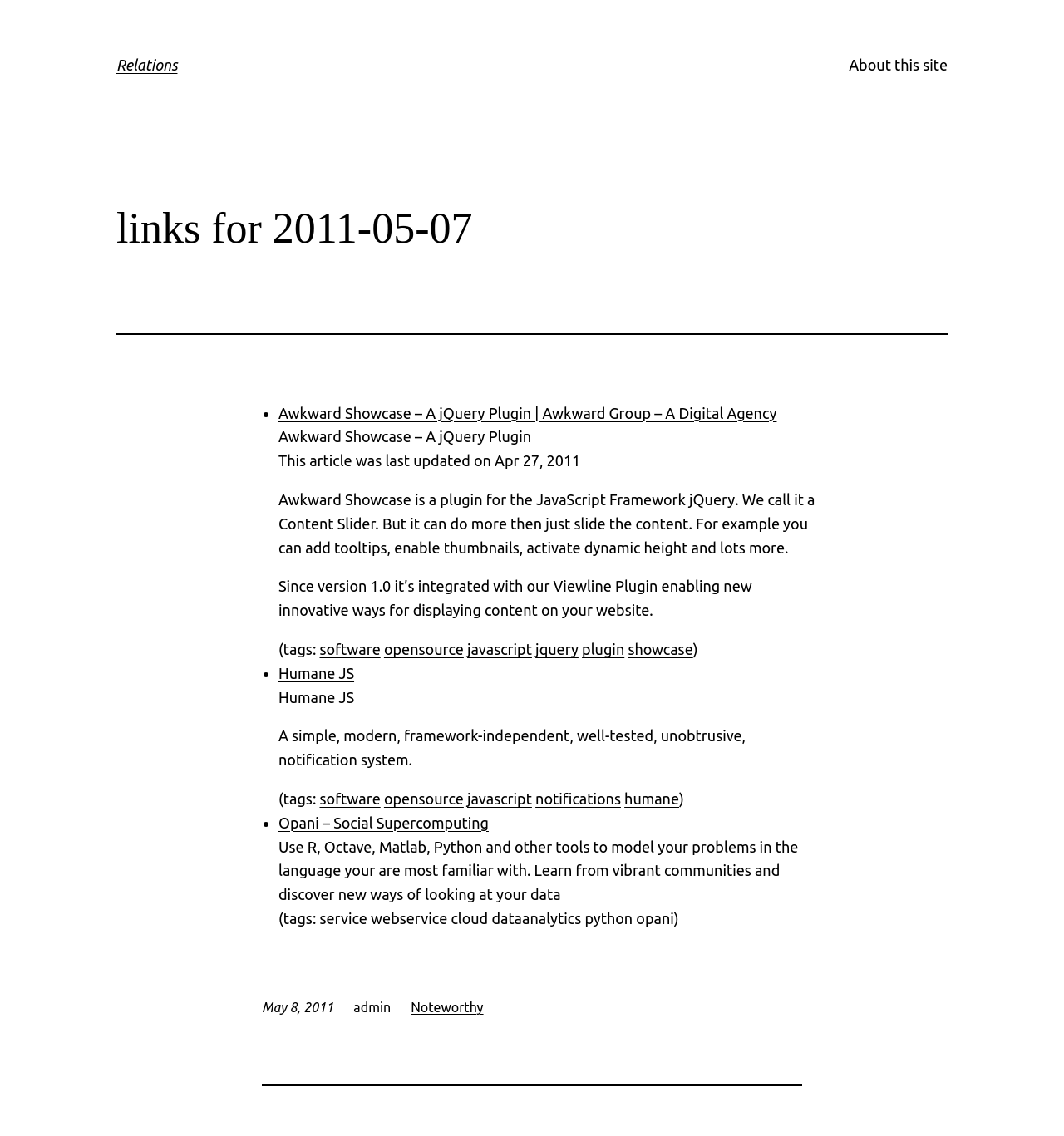Provide the bounding box coordinates of the HTML element described as: "Surgery Claims". The bounding box coordinates should be four float numbers between 0 and 1, i.e., [left, top, right, bottom].

None